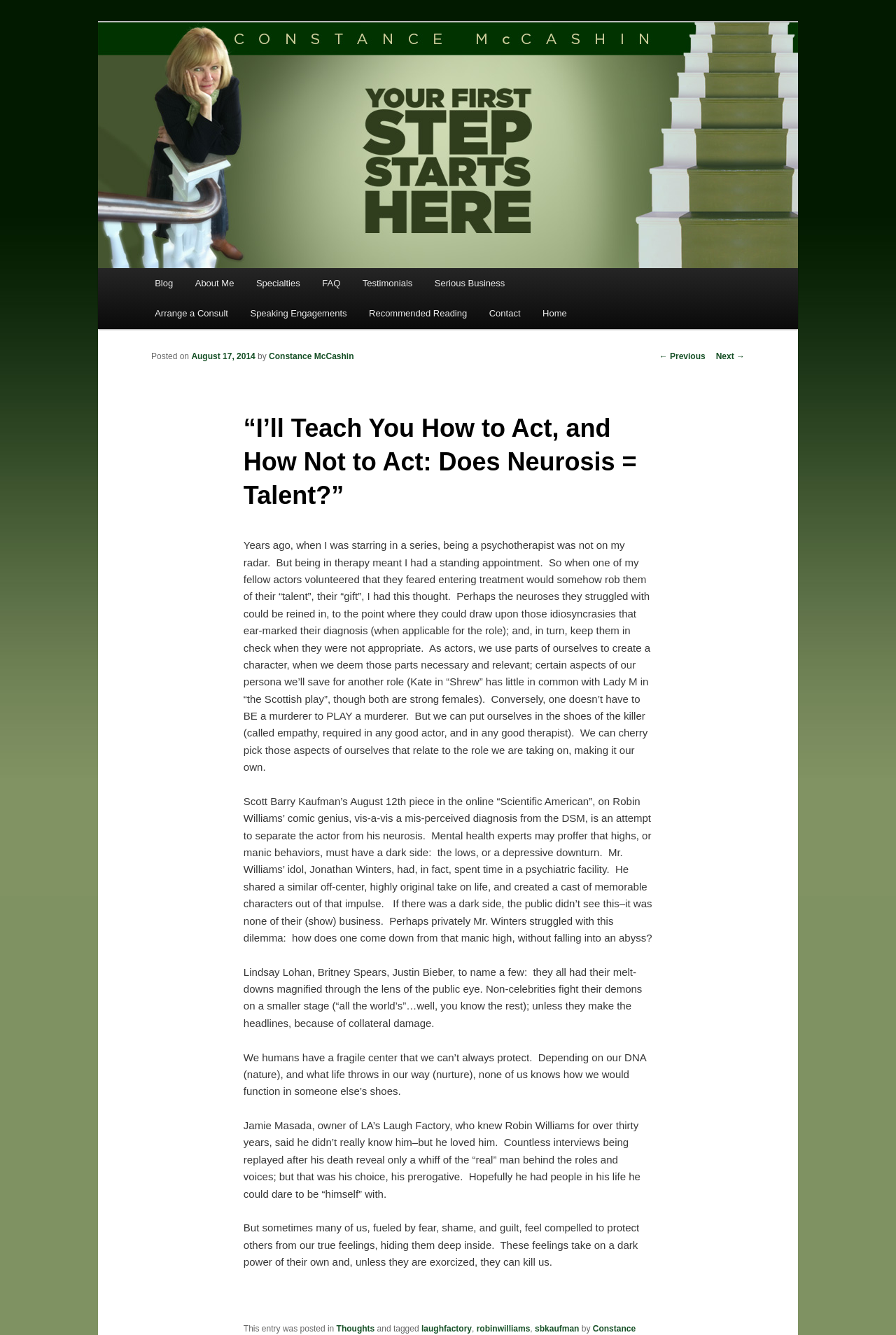What is the profession of Constance McCashin?
Based on the image, give a one-word or short phrase answer.

Psychotherapist